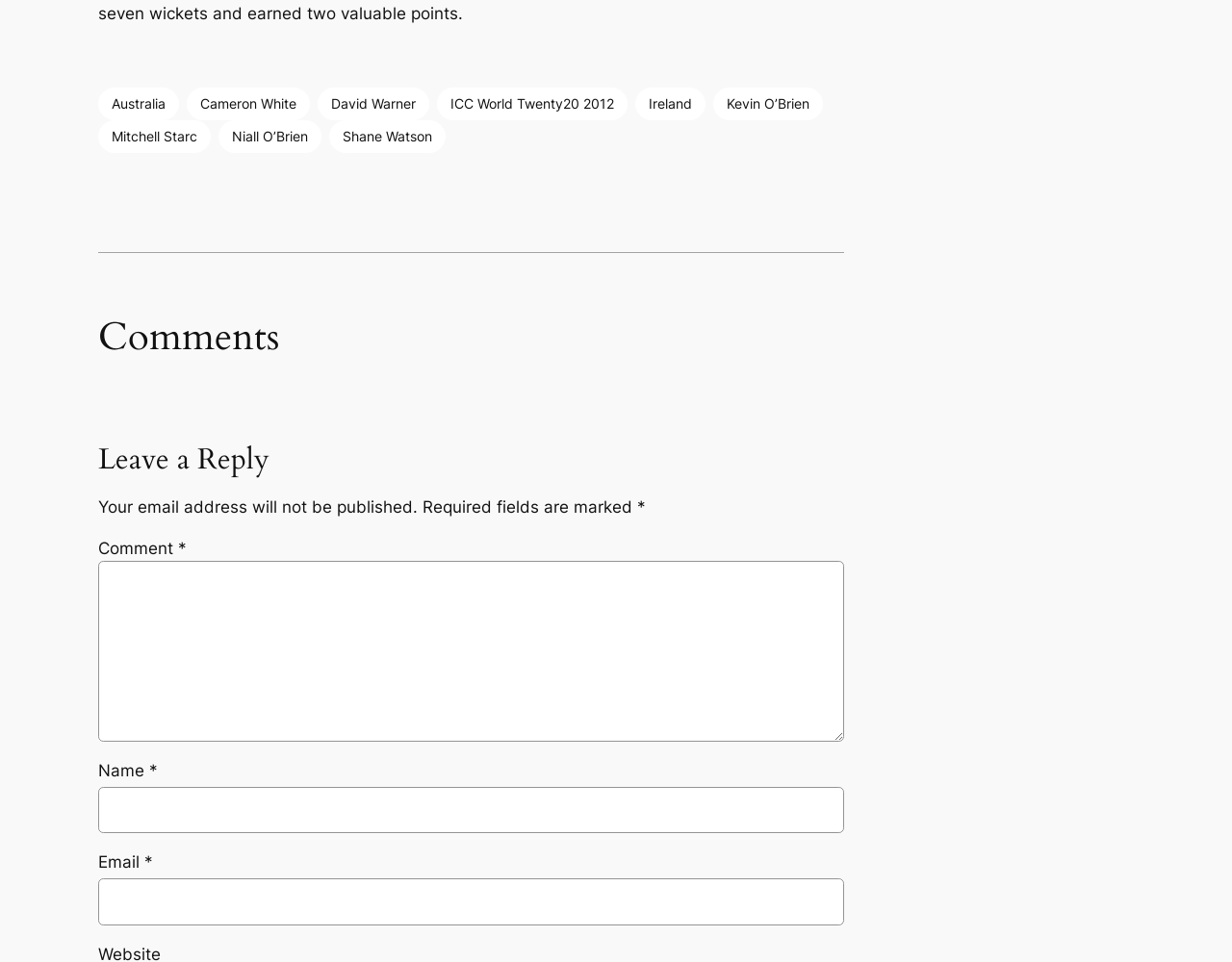Locate the bounding box coordinates of the segment that needs to be clicked to meet this instruction: "Click on Shane Watson".

[0.267, 0.125, 0.362, 0.159]